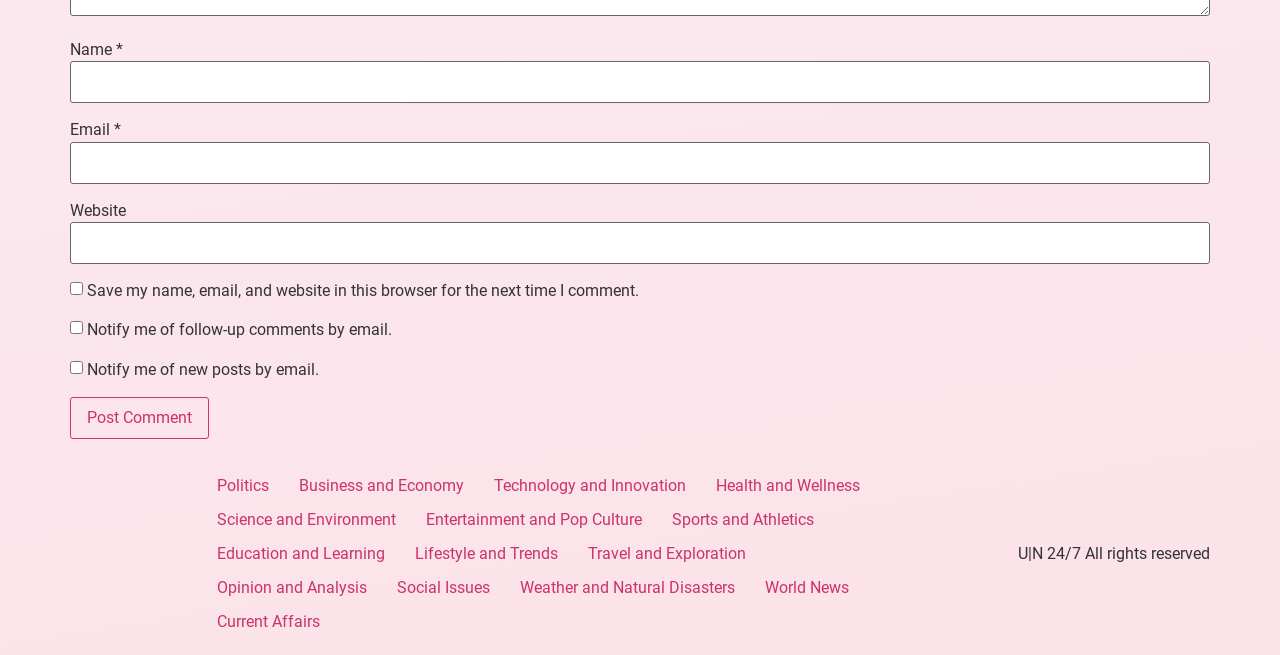Specify the bounding box coordinates of the element's area that should be clicked to execute the given instruction: "Input your email". The coordinates should be four float numbers between 0 and 1, i.e., [left, top, right, bottom].

[0.055, 0.216, 0.945, 0.28]